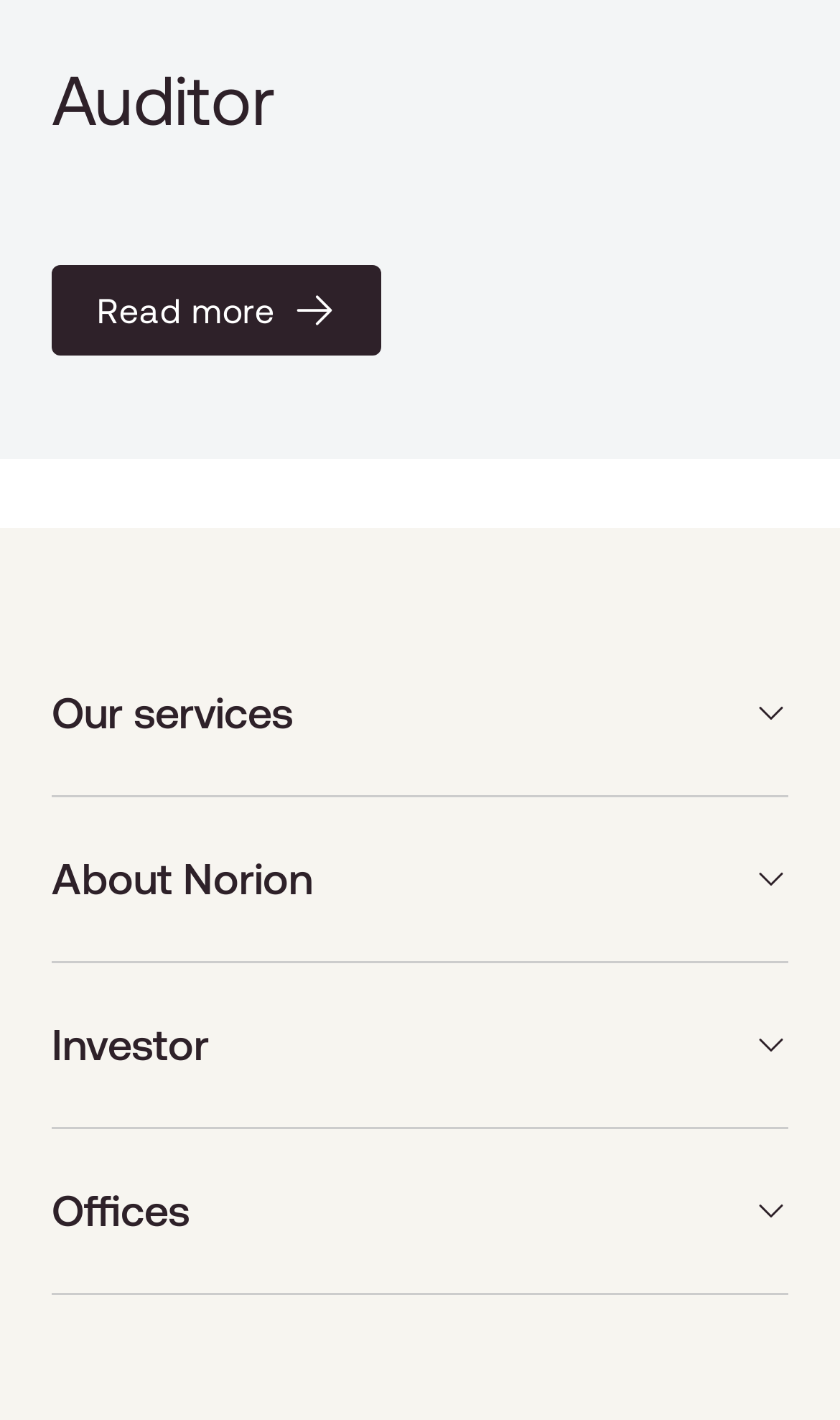Locate the bounding box of the UI element described in the following text: "Read more".

[0.062, 0.187, 0.453, 0.251]